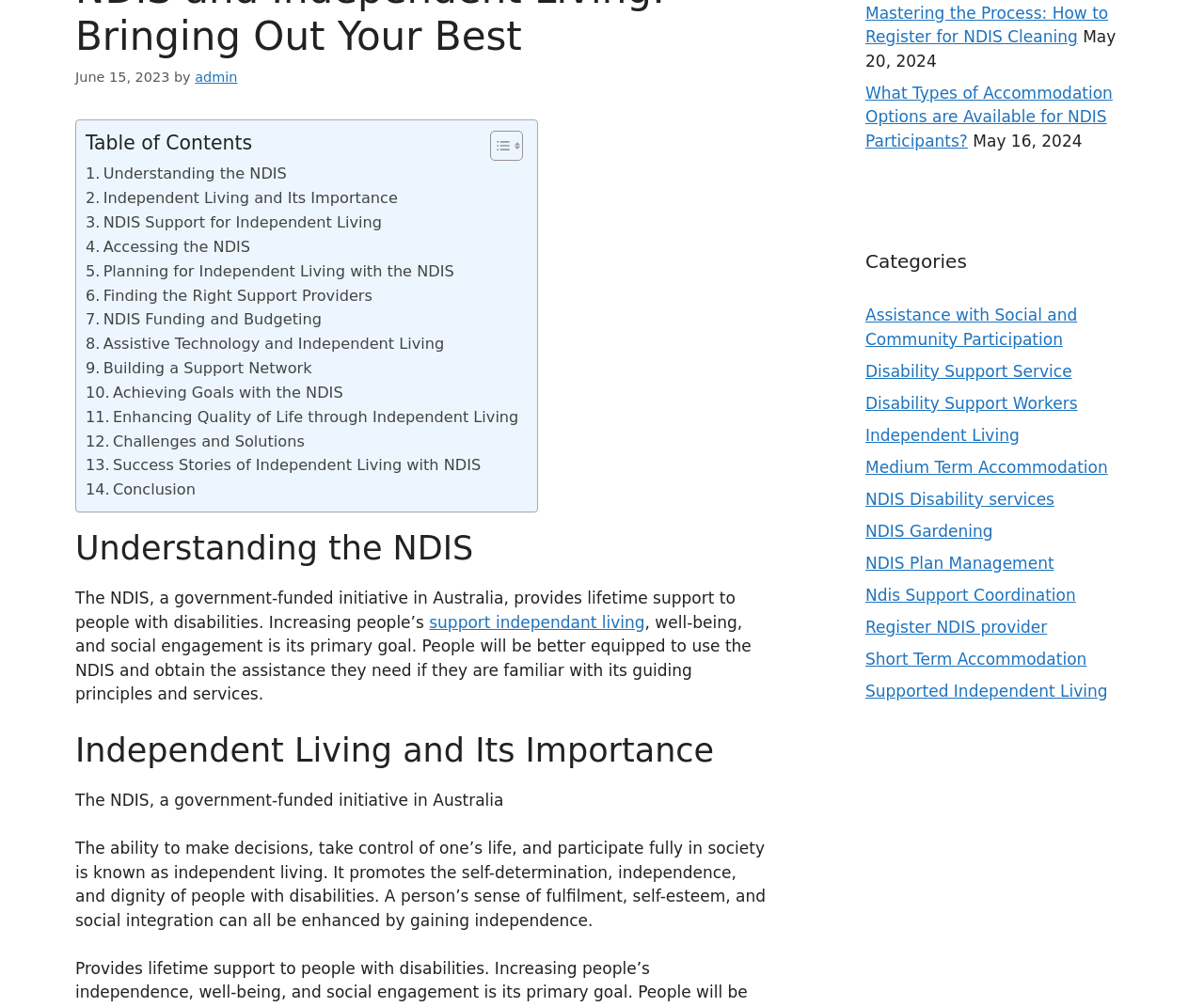Using the provided element description: "CFI Forum Rules", determine the bounding box coordinates of the corresponding UI element in the screenshot.

None